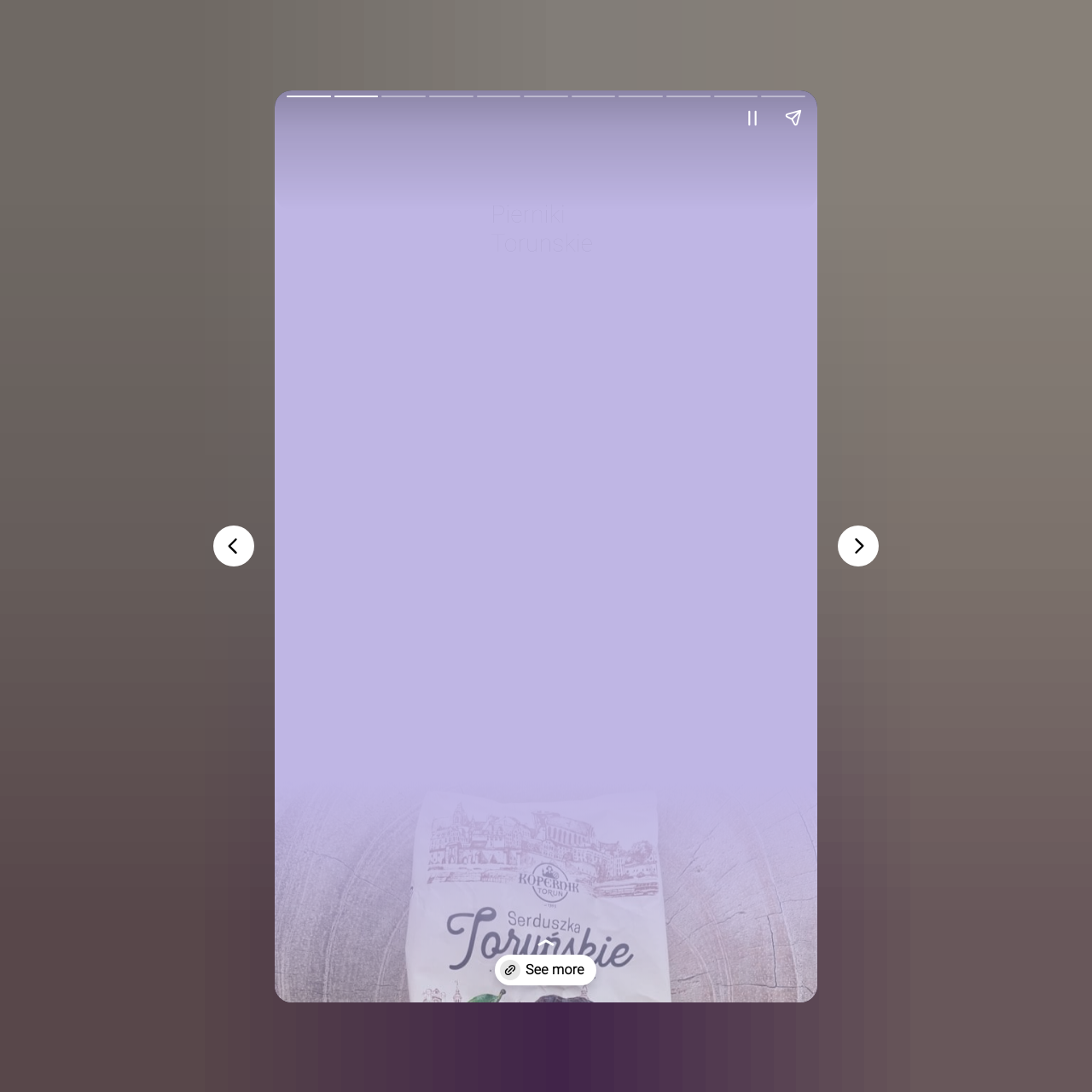Identify the bounding box coordinates for the UI element described as follows: Wisdom. Use the format (top-left x, top-left y, bottom-right x, bottom-right y) and ensure all values are floating point numbers between 0 and 1.

None